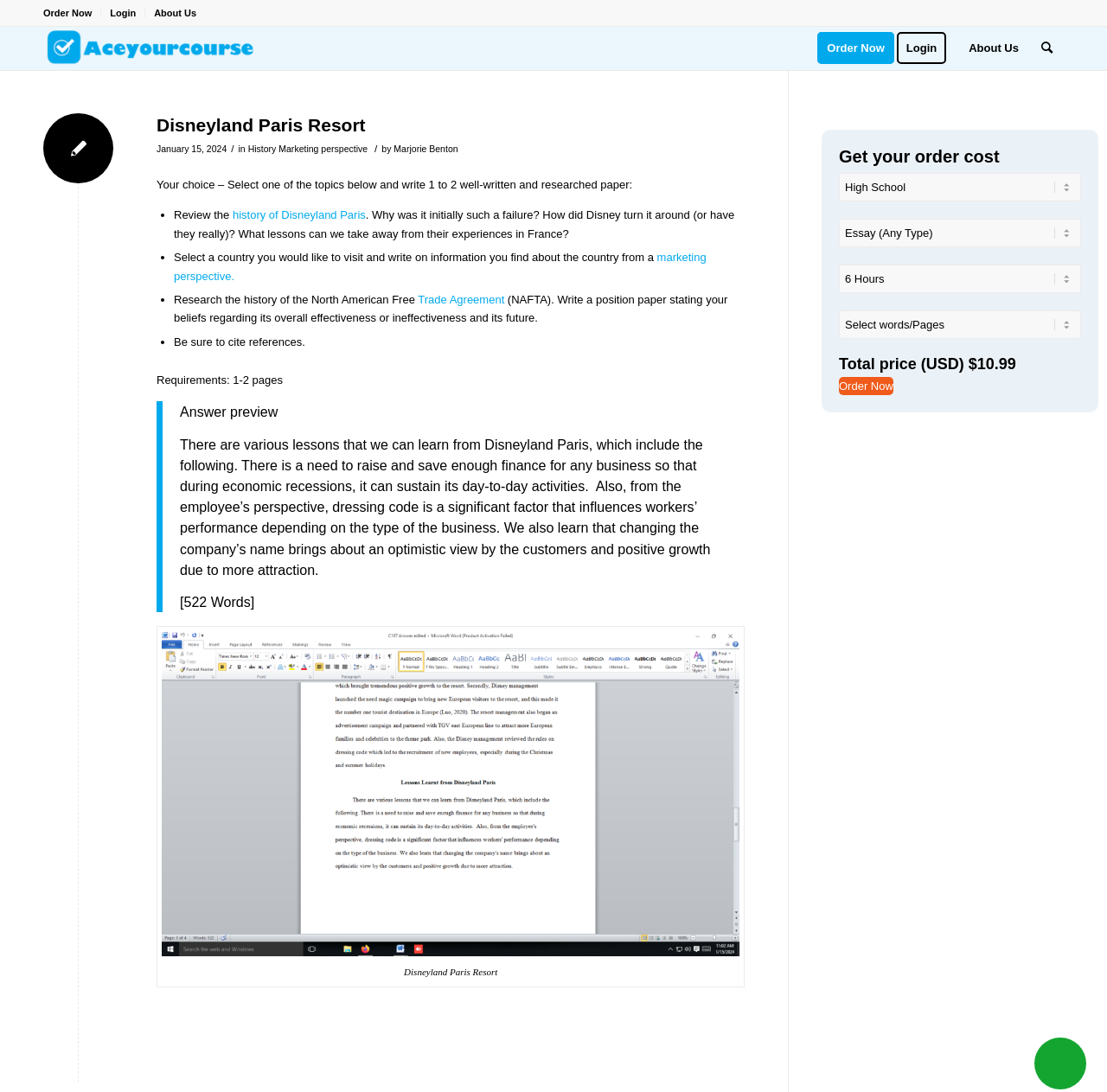What is the purpose of the article?
Provide a detailed answer to the question using information from the image.

The purpose of the article can be determined by looking at the text 'Your choice – Select one of the topics below and write 1 to 2 well-written and researched paper:', which indicates that the article is providing topics for the reader to write a paper on.